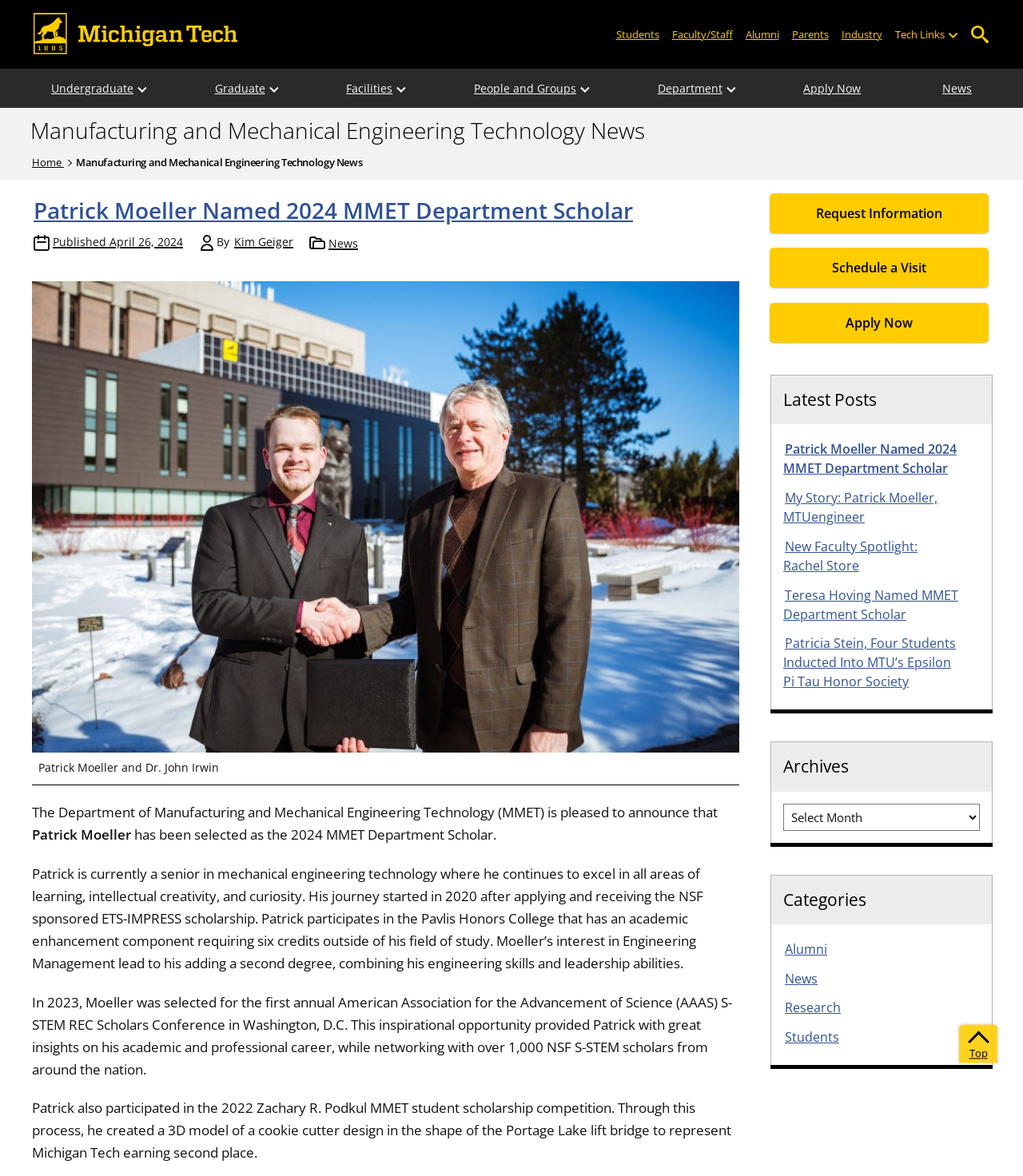Determine the title of the webpage and give its text content.

Manufacturing and Mechanical Engineering Technology News